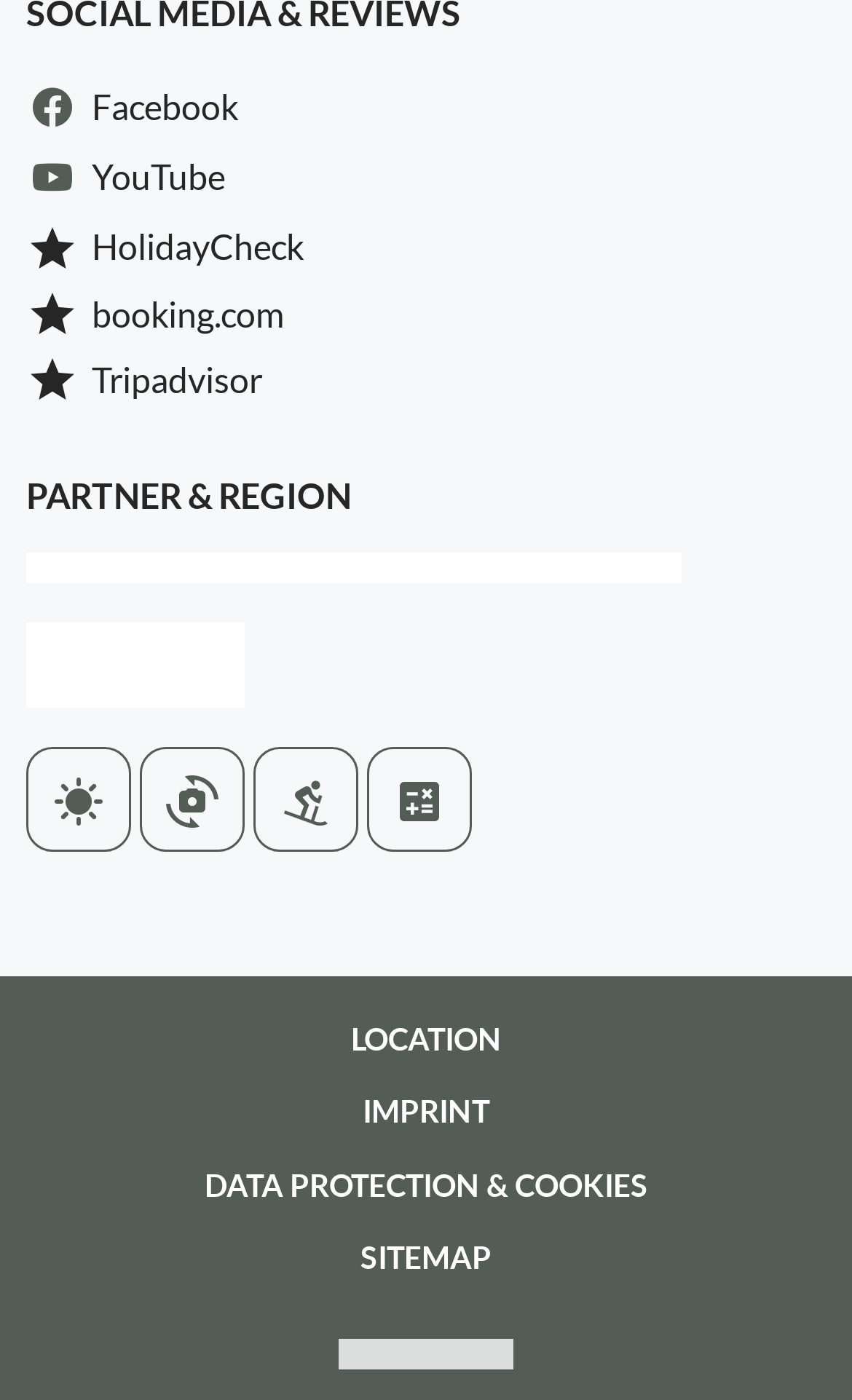What is the name of the apartment mentioned?
Using the image, respond with a single word or phrase.

AlmA Alpin Appartments